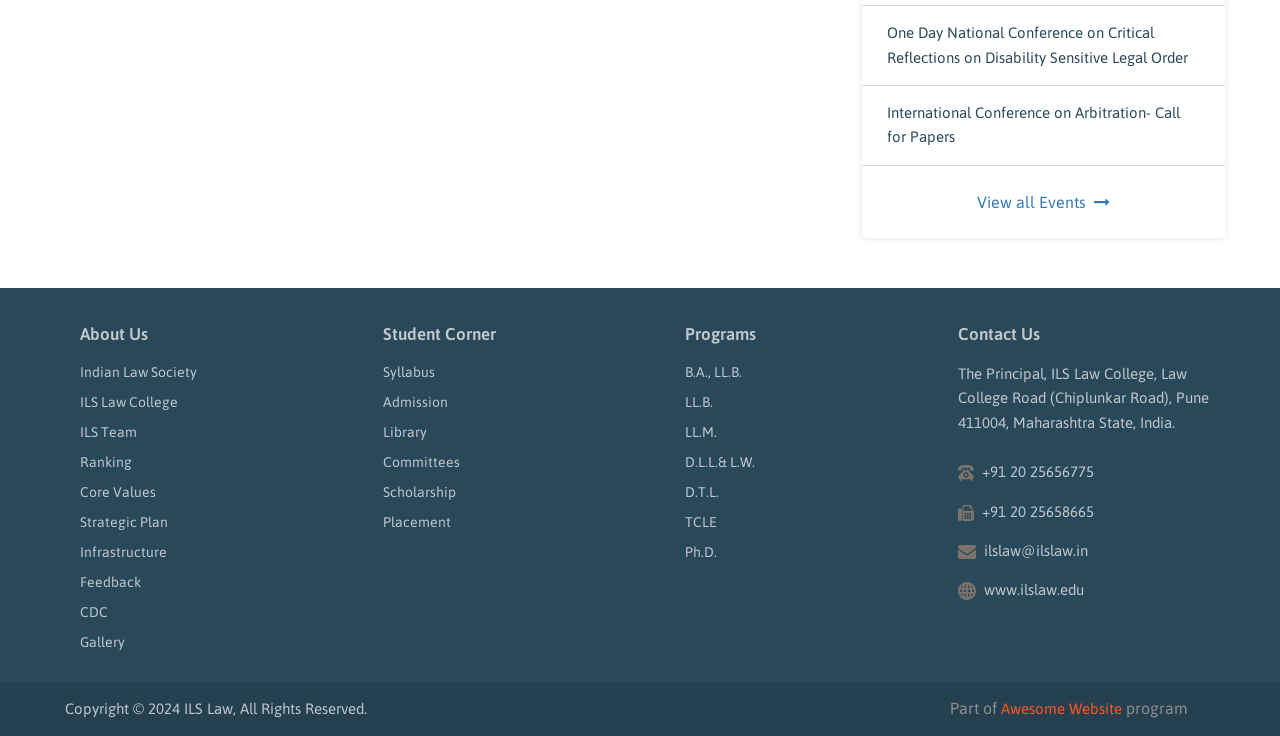Please provide a detailed answer to the question below by examining the image:
How many links are under 'About Us'?

I counted the links under the 'About Us' heading, which are 'Indian Law Society', 'ILS Law College', 'ILS Team', 'Ranking', 'Core Values', 'Strategic Plan', and 'Infrastructure', totaling 7 links.